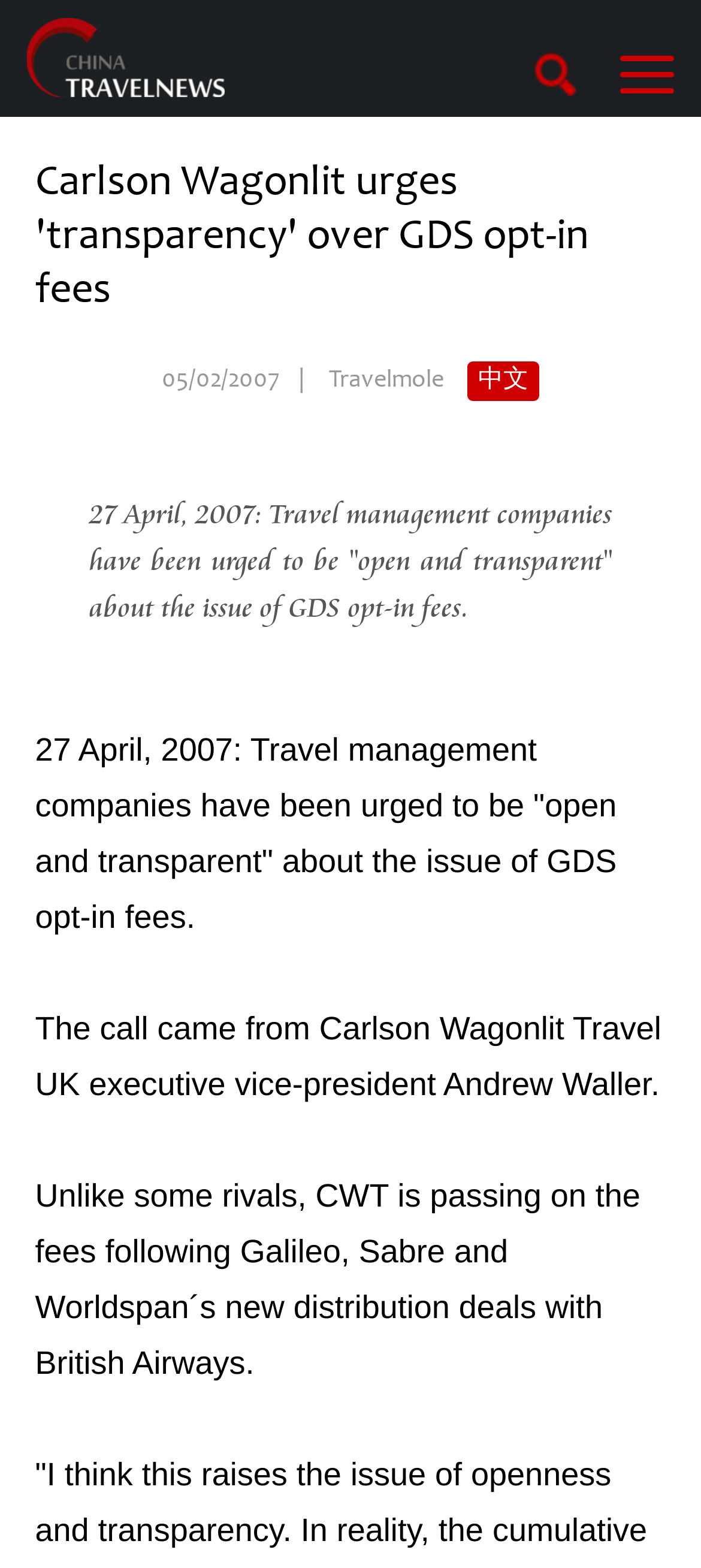Using the information in the image, give a comprehensive answer to the question: 
What is the date of the news article?

I found the date of the news article by looking at the static text element with the content '05/02/2007' which is located at the top of the webpage, indicating the publication date of the article.